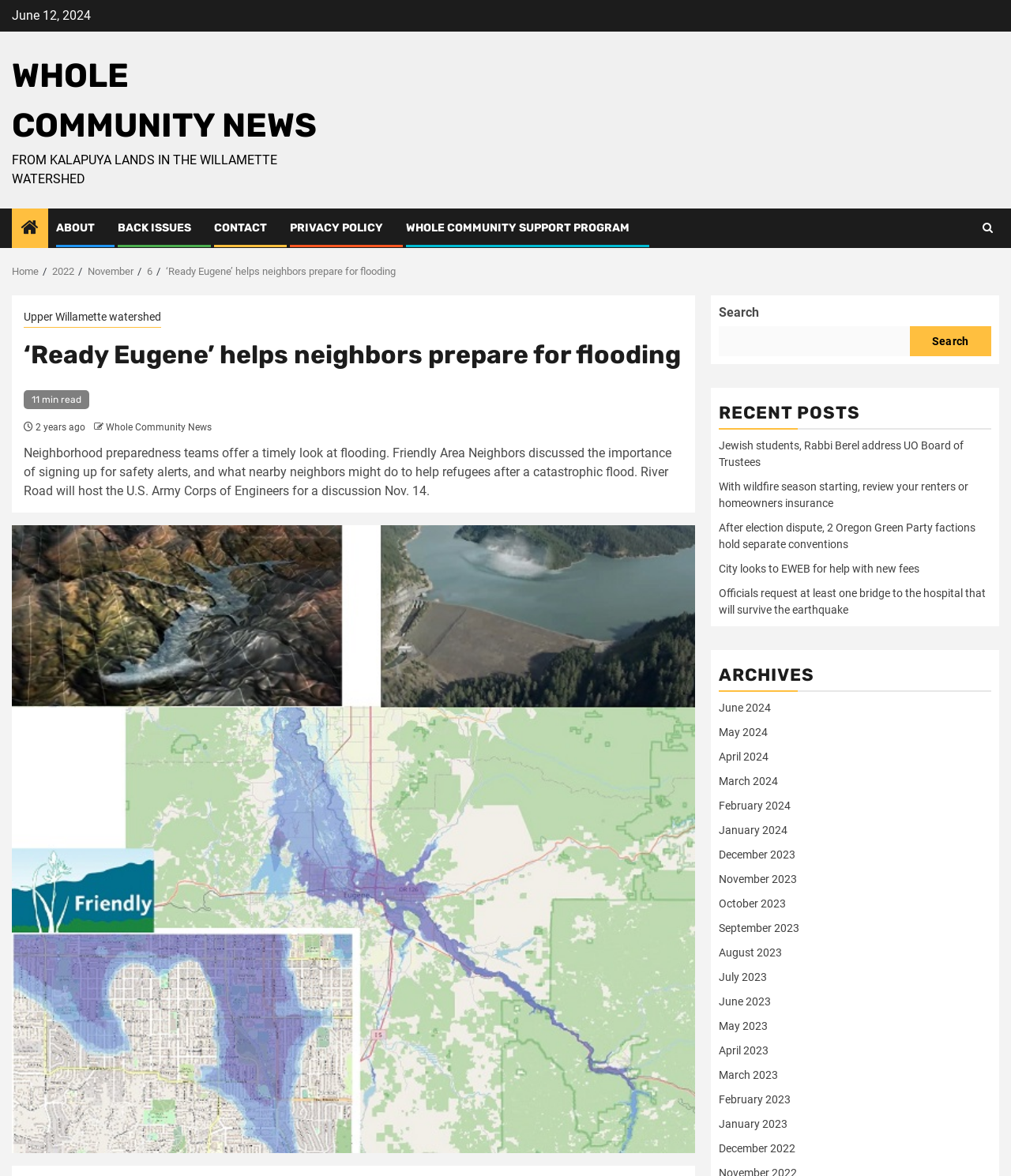Determine the bounding box coordinates for the HTML element described here: "October 2023".

[0.711, 0.763, 0.777, 0.773]